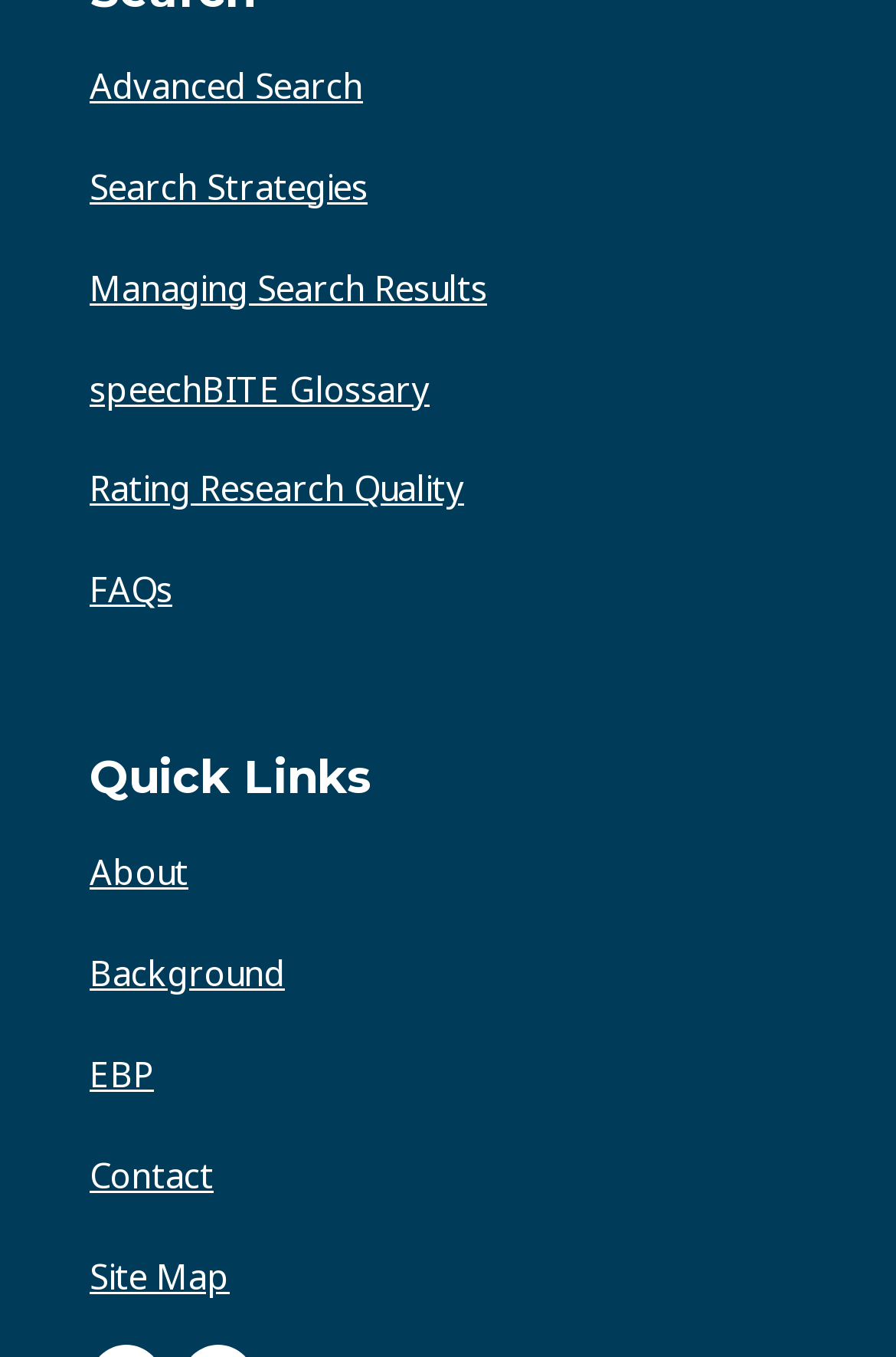What is the first link in the Quick Links section?
Based on the image, give a one-word or short phrase answer.

About